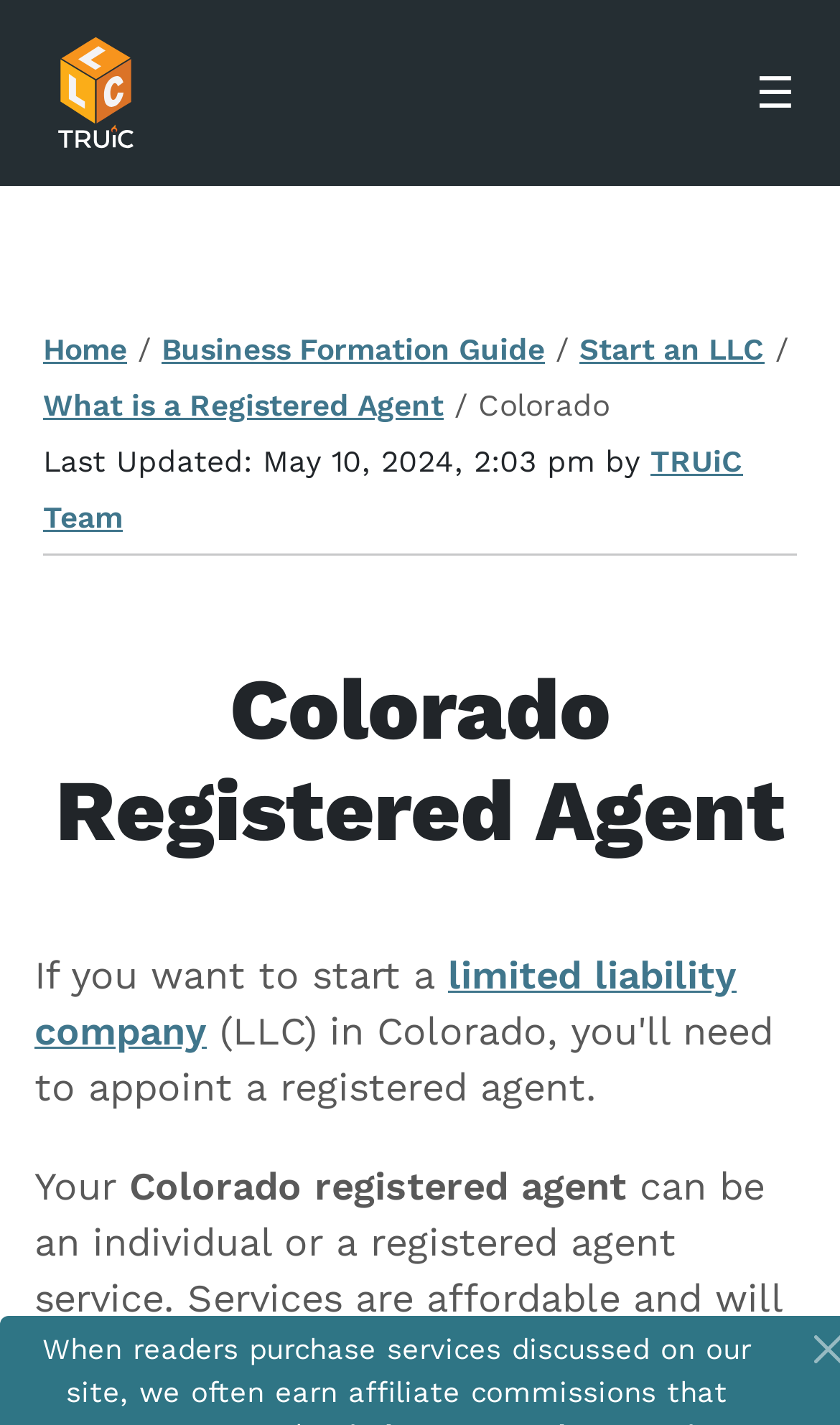Using floating point numbers between 0 and 1, provide the bounding box coordinates in the format (top-left x, top-left y, bottom-right x, bottom-right y). Locate the UI element described here: Privacy Policy

None